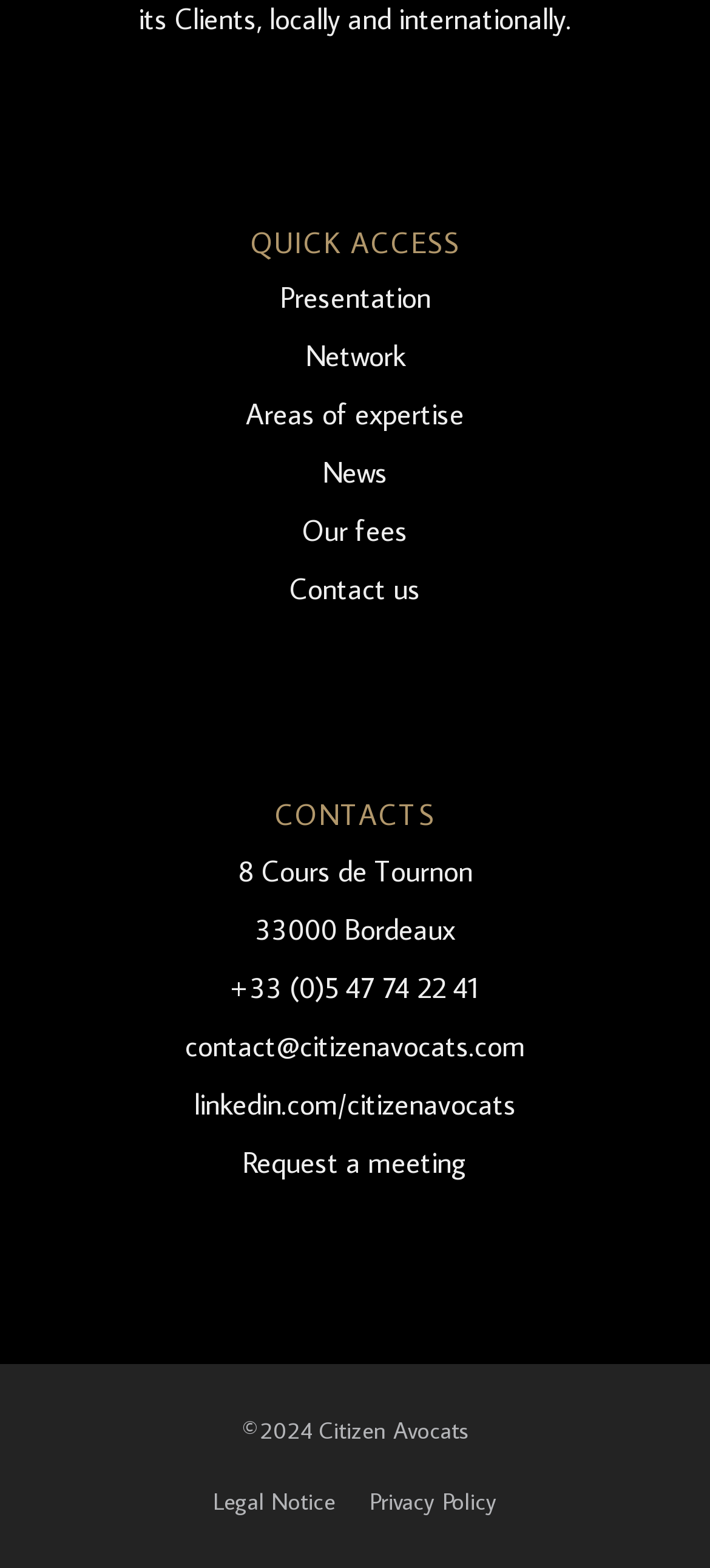How many links are there in the QUICK ACCESS section?
Provide a one-word or short-phrase answer based on the image.

6